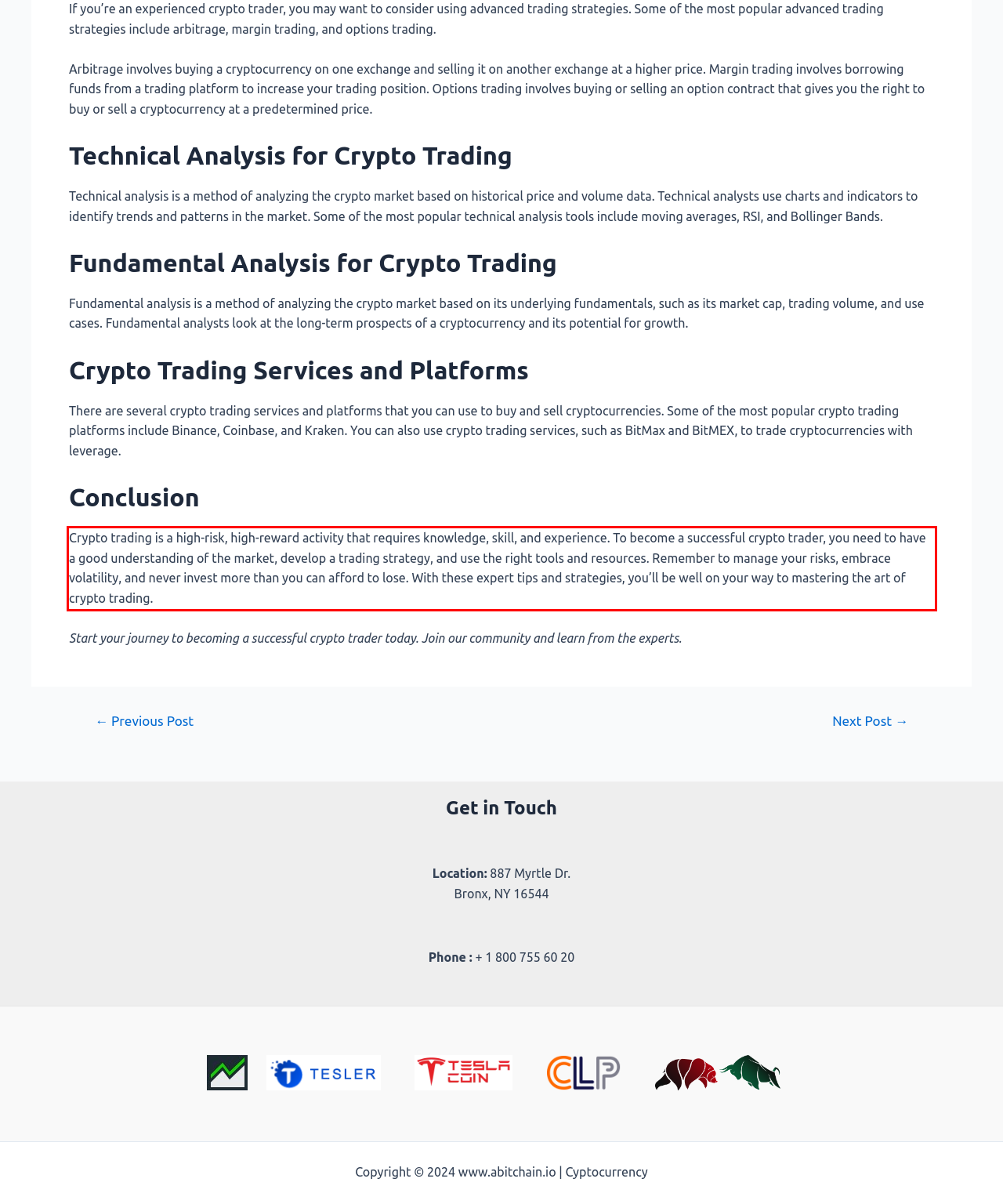In the screenshot of the webpage, find the red bounding box and perform OCR to obtain the text content restricted within this red bounding box.

Crypto trading is a high-risk, high-reward activity that requires knowledge, skill, and experience. To become a successful crypto trader, you need to have a good understanding of the market, develop a trading strategy, and use the right tools and resources. Remember to manage your risks, embrace volatility, and never invest more than you can afford to lose. With these expert tips and strategies, you’ll be well on your way to mastering the art of crypto trading.